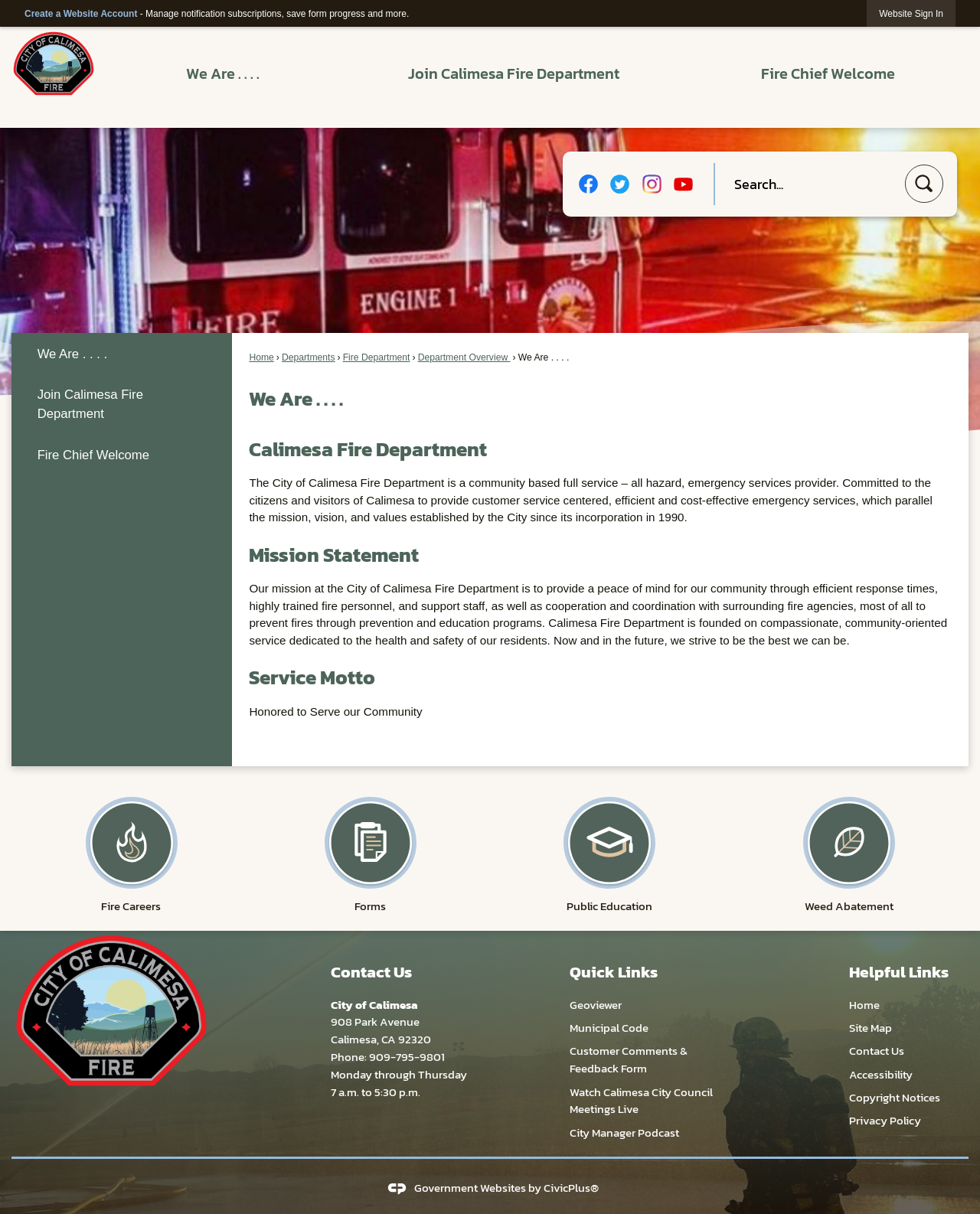Specify the bounding box coordinates of the region I need to click to perform the following instruction: "Contact the City of Calimesa". The coordinates must be four float numbers in the range of 0 to 1, i.e., [left, top, right, bottom].

[0.337, 0.791, 0.5, 0.811]